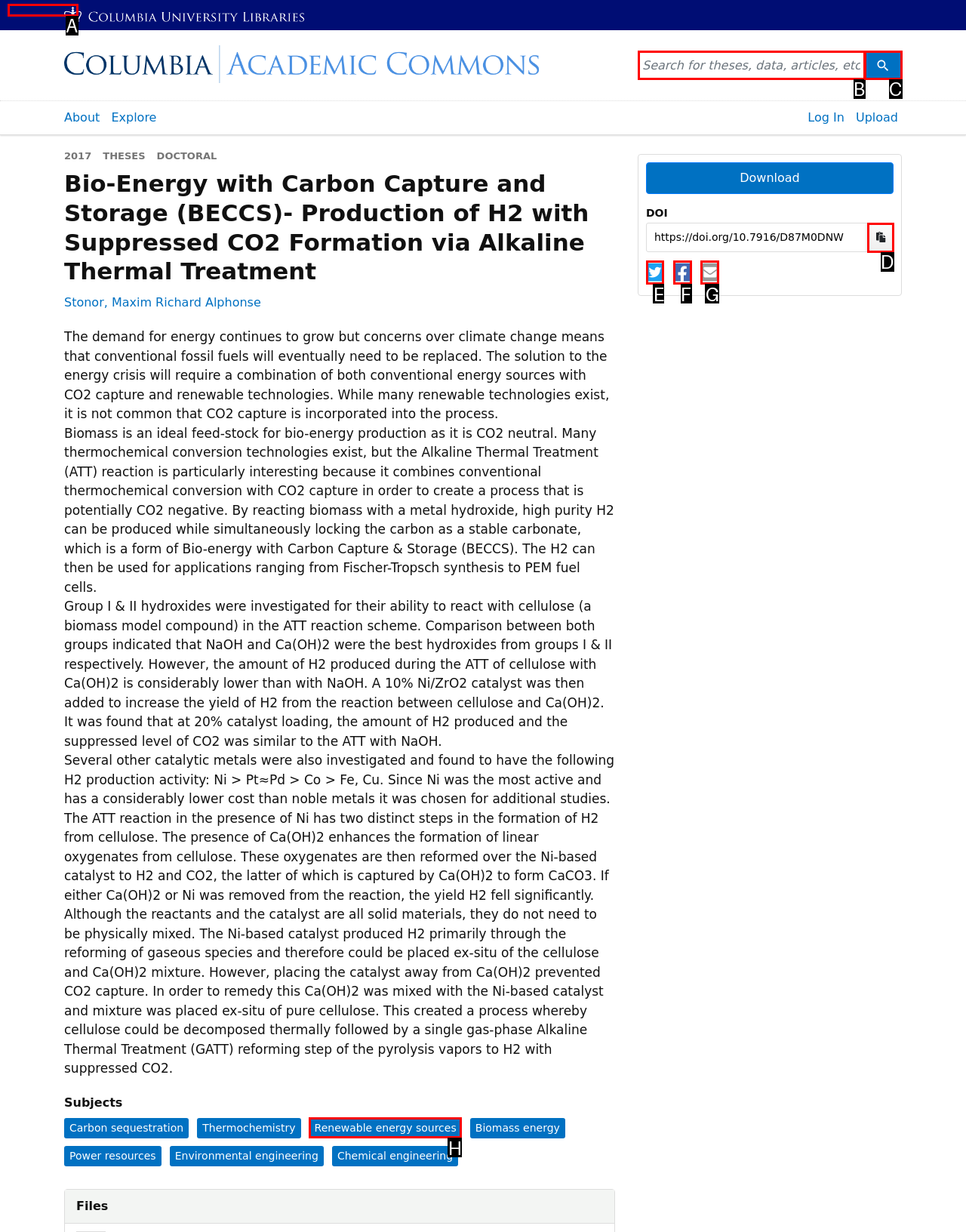Match the description: Skip to main content to the appropriate HTML element. Respond with the letter of your selected option.

A